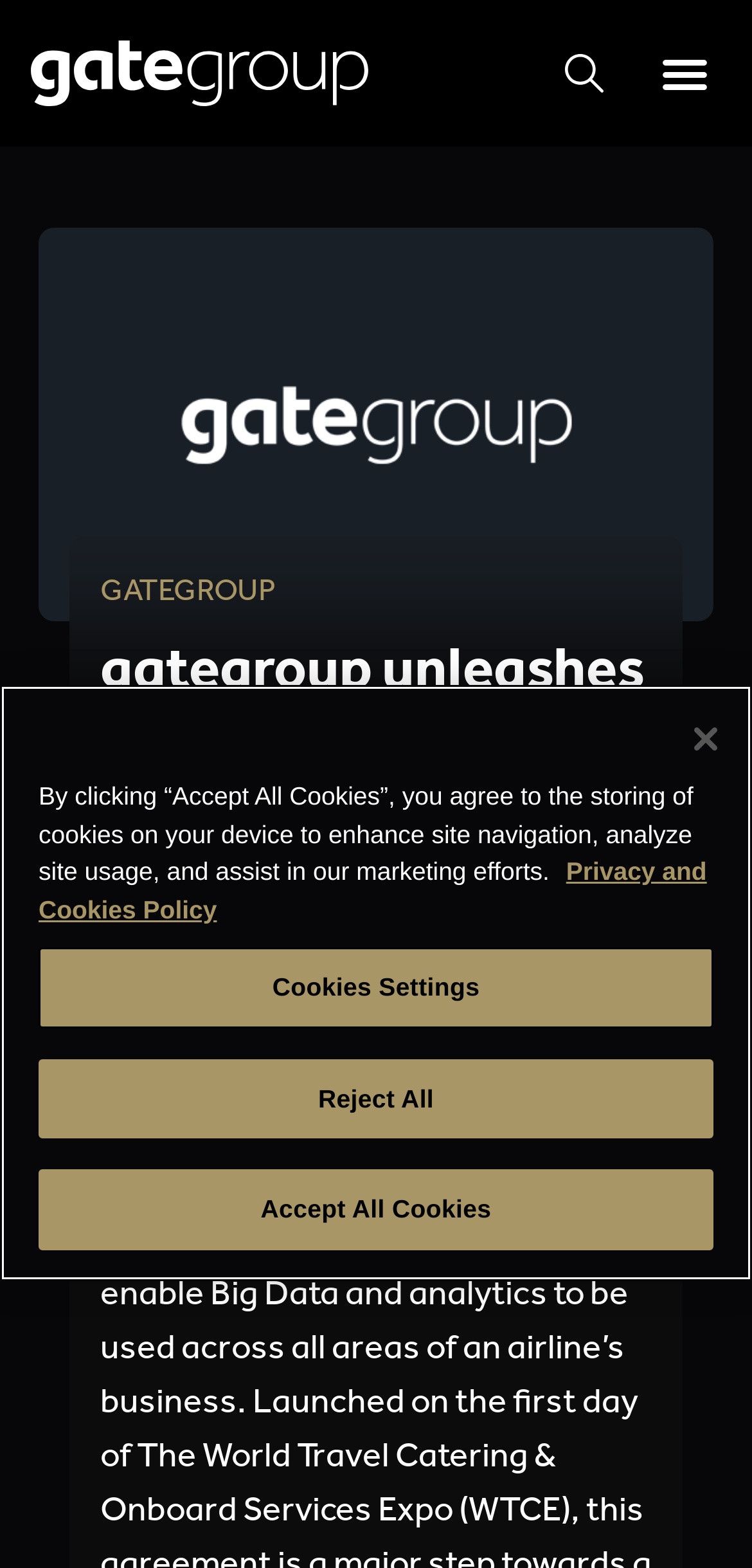Extract the top-level heading from the webpage and provide its text.

gategroup unleashes the power of Big Data in new partnership with Airbus